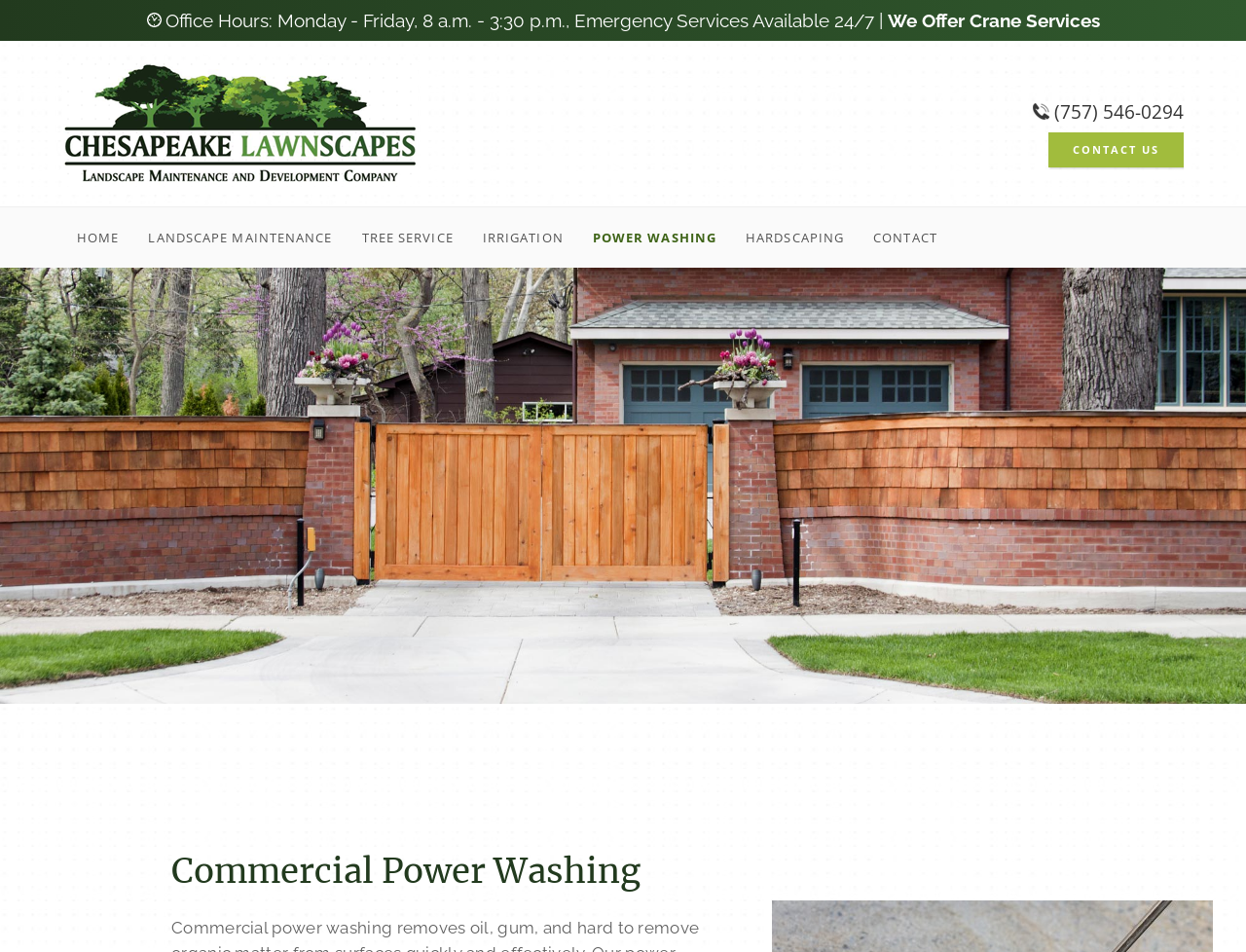Extract the bounding box coordinates for the HTML element that matches this description: "Hardscaping". The coordinates should be four float numbers between 0 and 1, i.e., [left, top, right, bottom].

[0.591, 0.219, 0.685, 0.28]